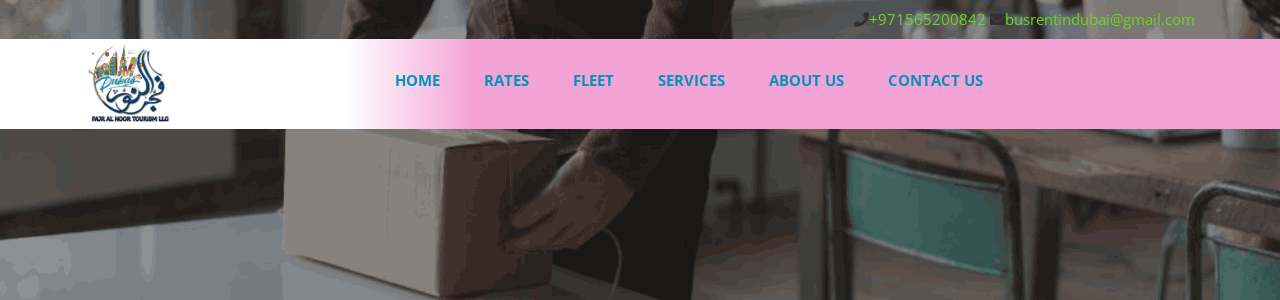Respond to the following query with just one word or a short phrase: 
What is the company name featured in the logo?

Fajr Al Noor Tourism LLC